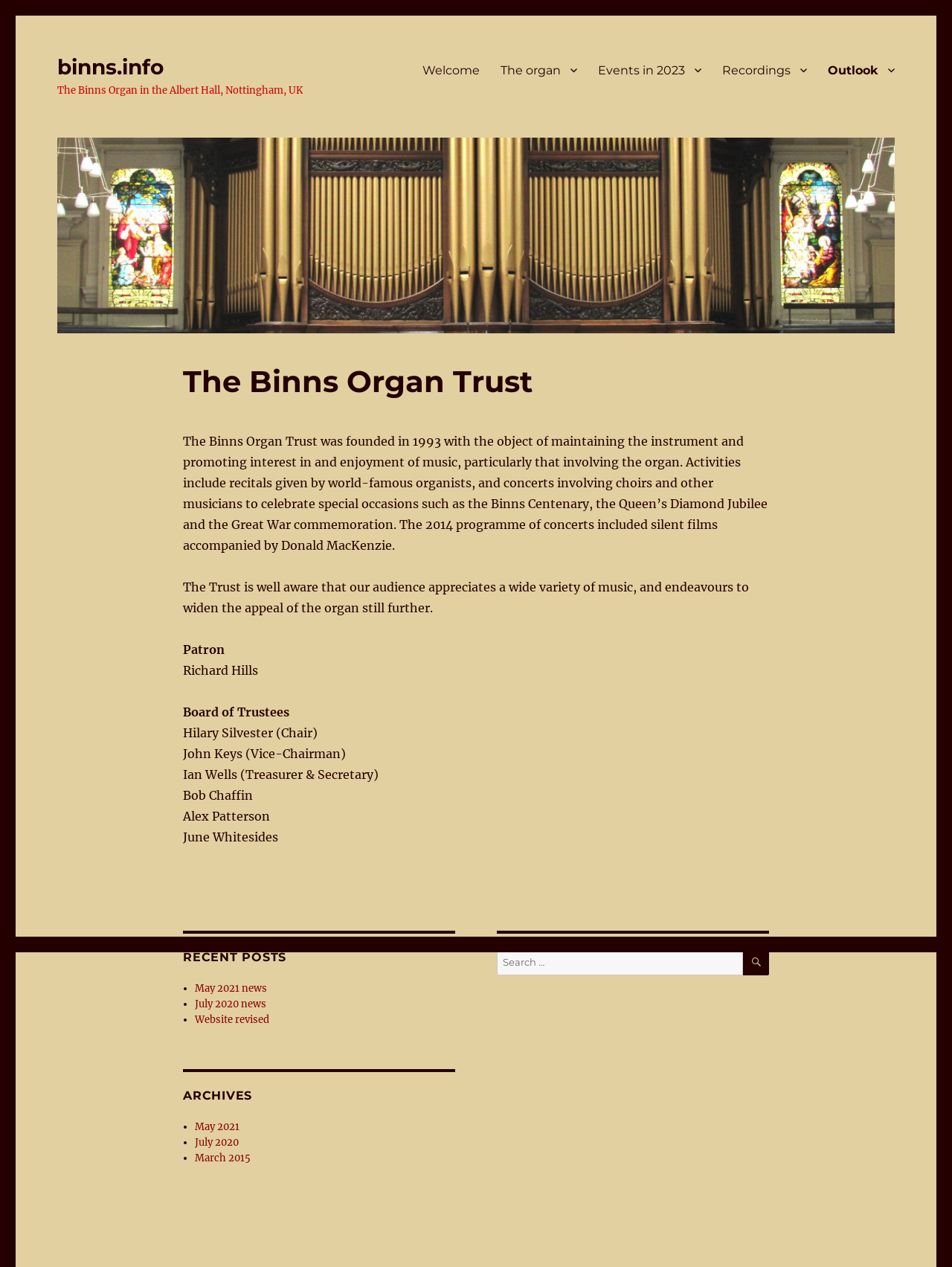Determine the bounding box coordinates of the clickable element to complete this instruction: "Click the 'Recordings' link". Provide the coordinates in the format of four float numbers between 0 and 1, [left, top, right, bottom].

[0.747, 0.043, 0.858, 0.068]